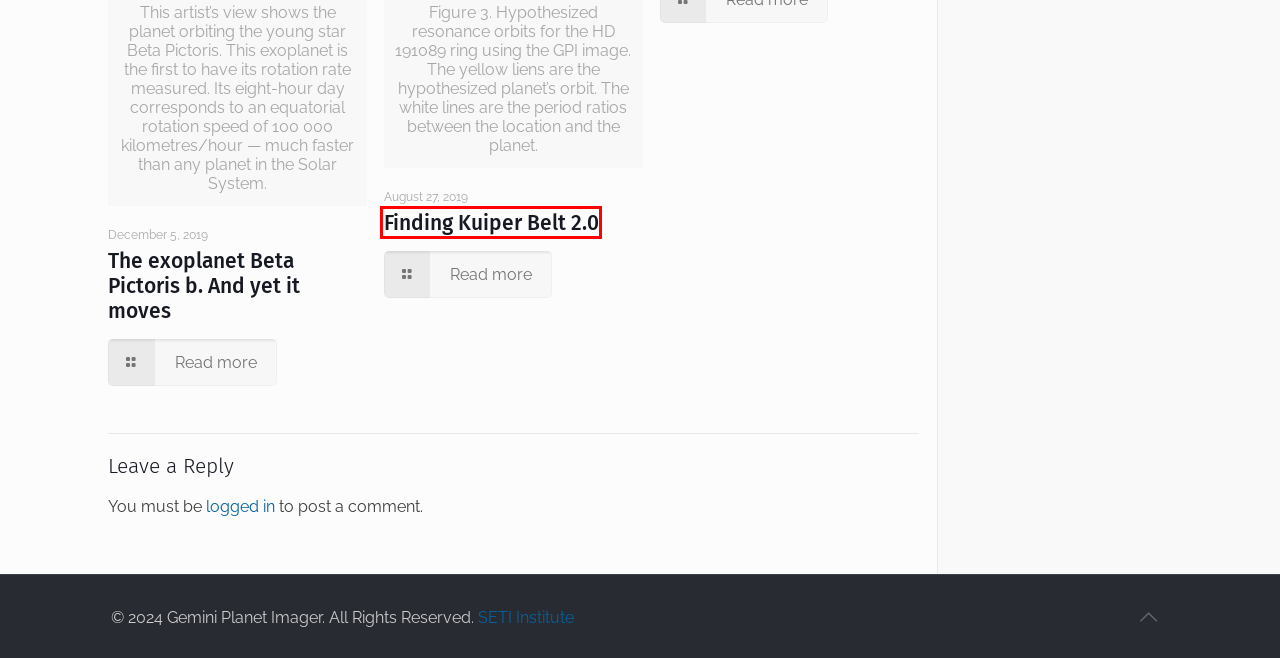A screenshot of a webpage is given with a red bounding box around a UI element. Choose the description that best matches the new webpage shown after clicking the element within the red bounding box. Here are the candidates:
A. Finding Kuiper Belt 2.0 – Gemini Planet Imager
B. Bloggers of the Cosmic Diary Network – Welcome to Cosmic Diary
C. SETI Institute
D. How GPI Works to See Planets – Gemini Planet Imager
E. Log In ‹ Gemini Planet Imager — WordPress
F. SETI Institute – Welcome to Cosmic Diary
G. Jonathan Forney – Gemini Planet Imager
H. The exoplanet Beta Pictoris b. And yet it moves – Gemini Planet Imager

A